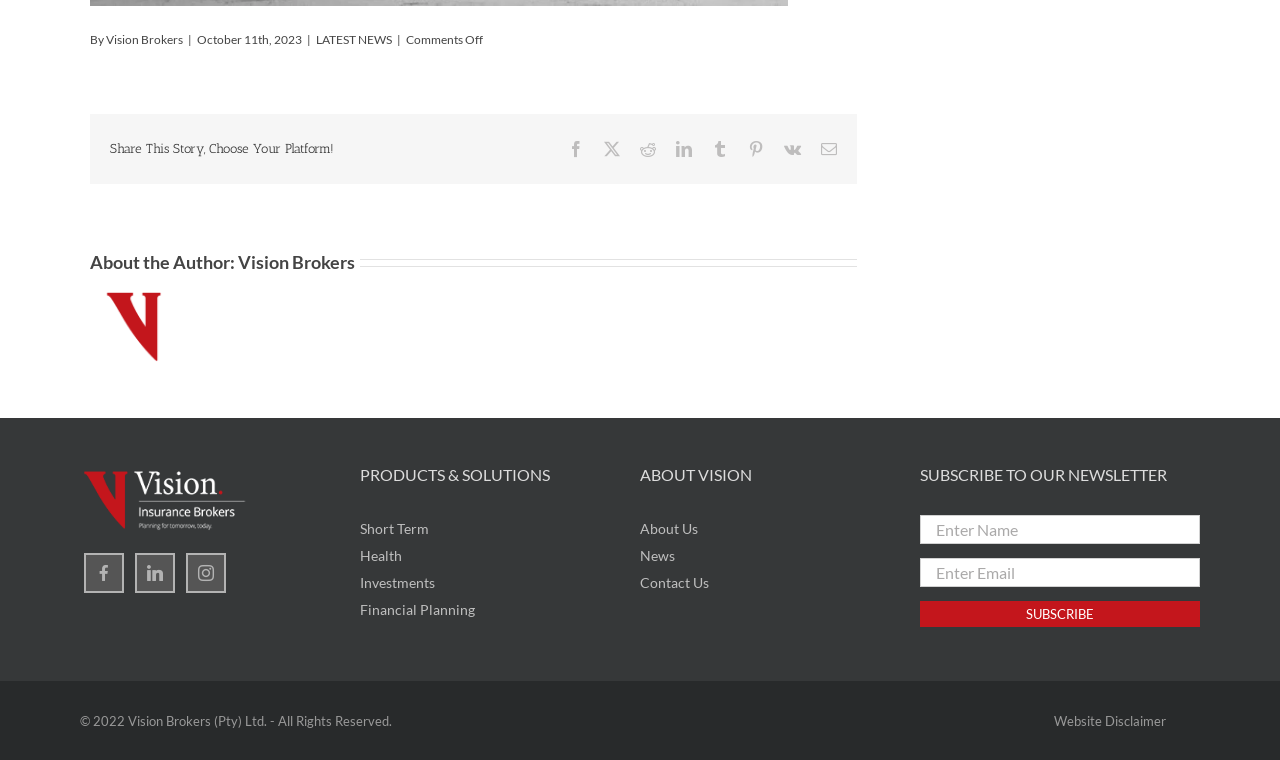Based on the image, give a detailed response to the question: What can be used to share the story?

I found a section on the webpage with the title 'Share This Story, Choose Your Platform!' and it lists various social media platforms such as Facebook, Reddit, LinkedIn, etc. which can be used to share the story.